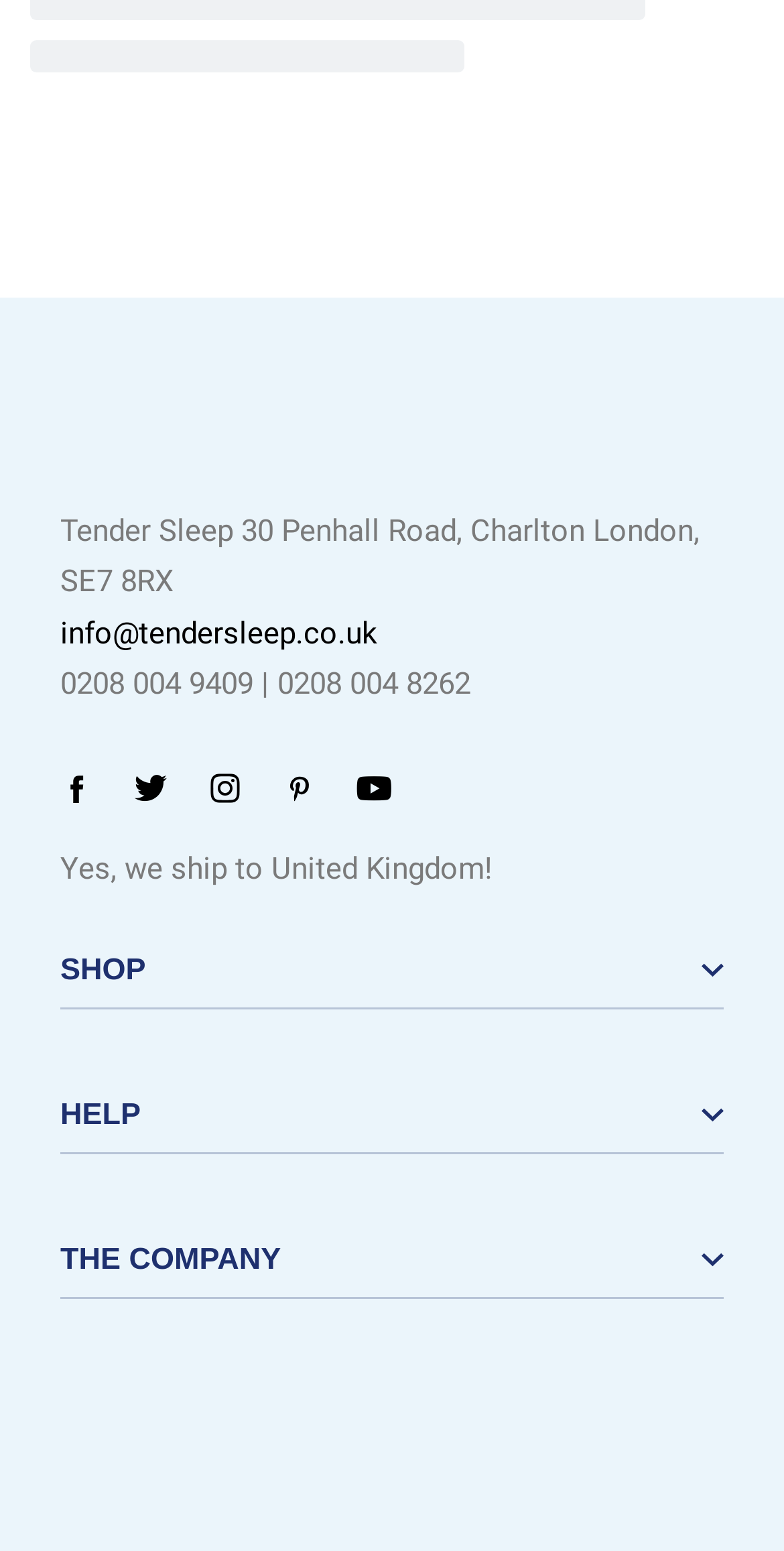Use one word or a short phrase to answer the question provided: 
What social media platforms are available?

Facebook, Twitter, Instagram, Pinterest, Youtube